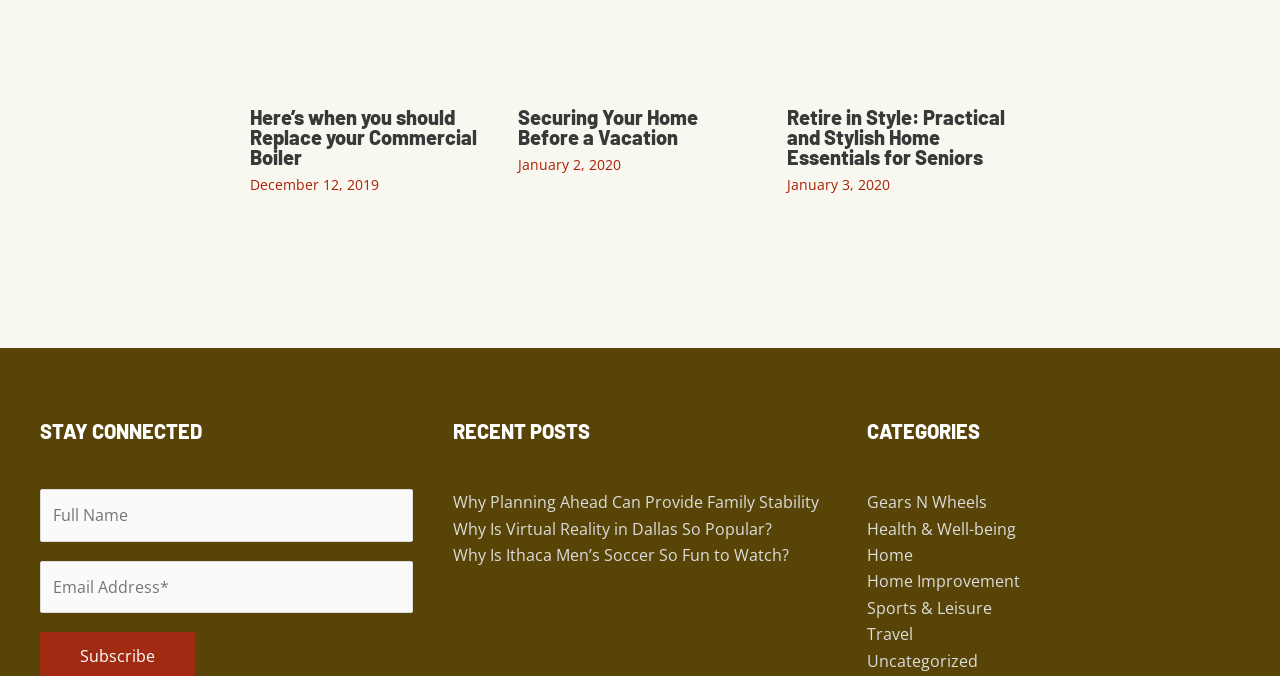Please identify the bounding box coordinates of the element that needs to be clicked to execute the following command: "Click on 'Home'". Provide the bounding box using four float numbers between 0 and 1, formatted as [left, top, right, bottom].

[0.677, 0.805, 0.713, 0.837]